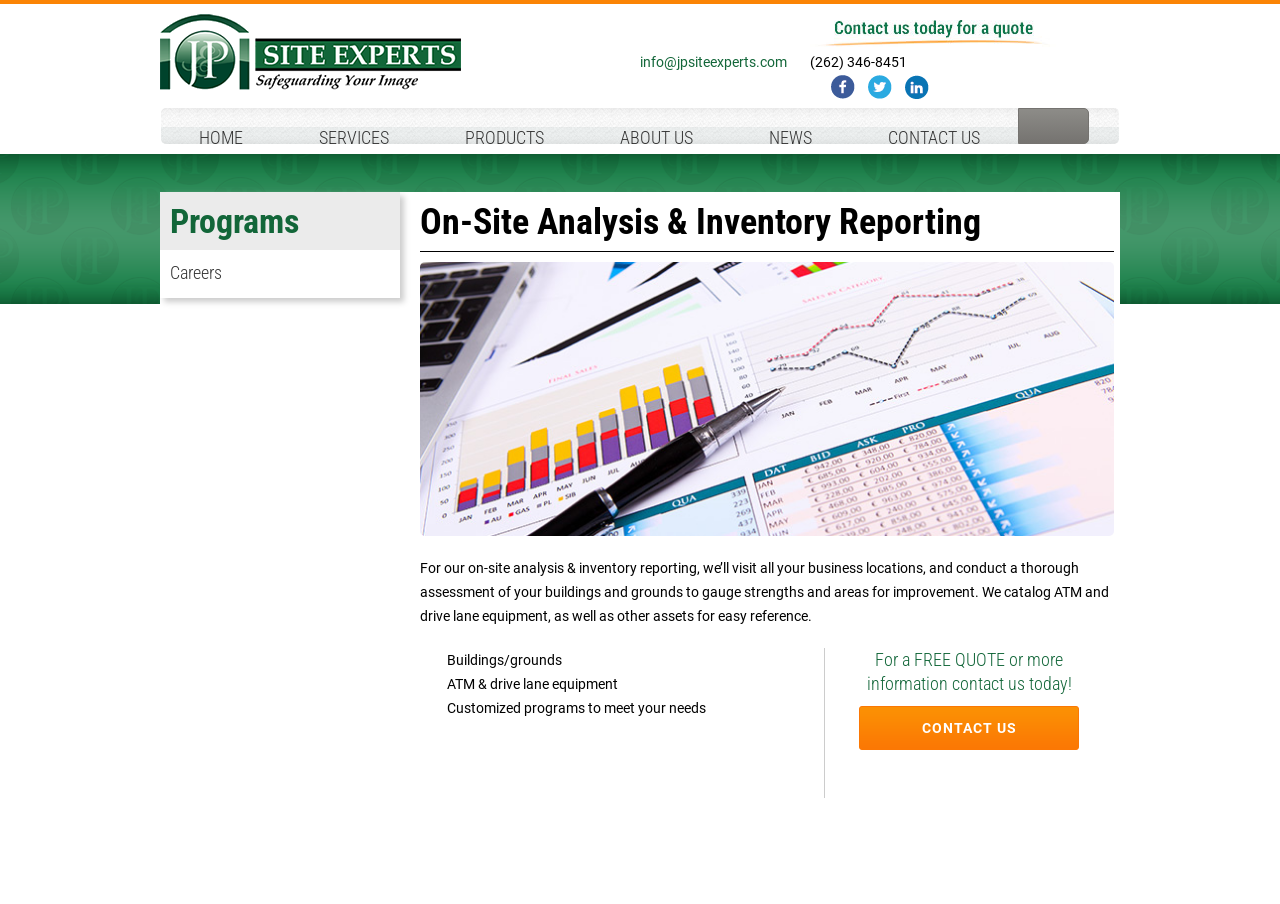Please identify the bounding box coordinates of the element I need to click to follow this instruction: "send an email".

[0.5, 0.06, 0.63, 0.077]